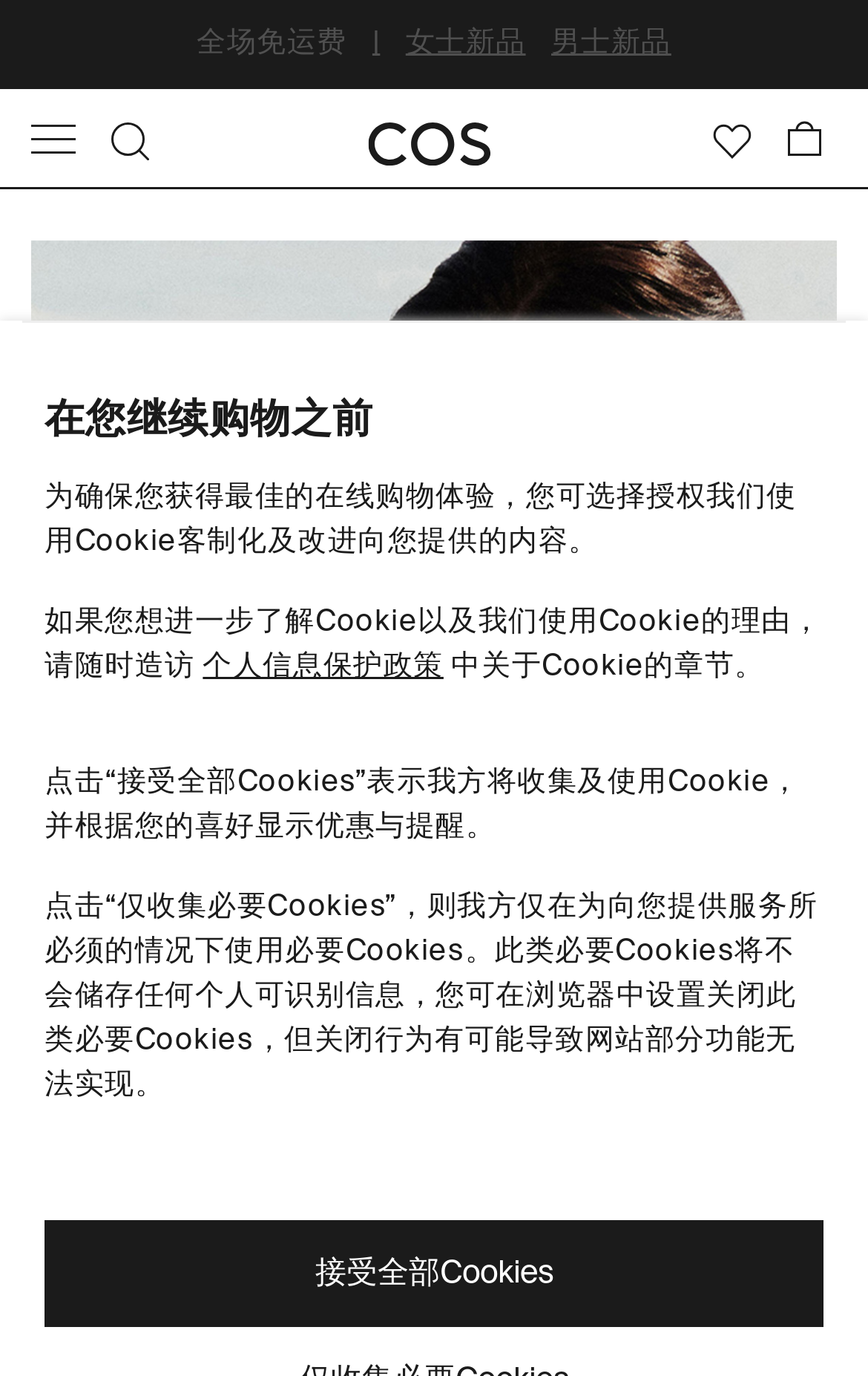Pinpoint the bounding box coordinates of the clickable area necessary to execute the following instruction: "Click the '男士新品' link". The coordinates should be given as four float numbers between 0 and 1, namely [left, top, right, bottom].

[0.635, 0.016, 0.773, 0.047]